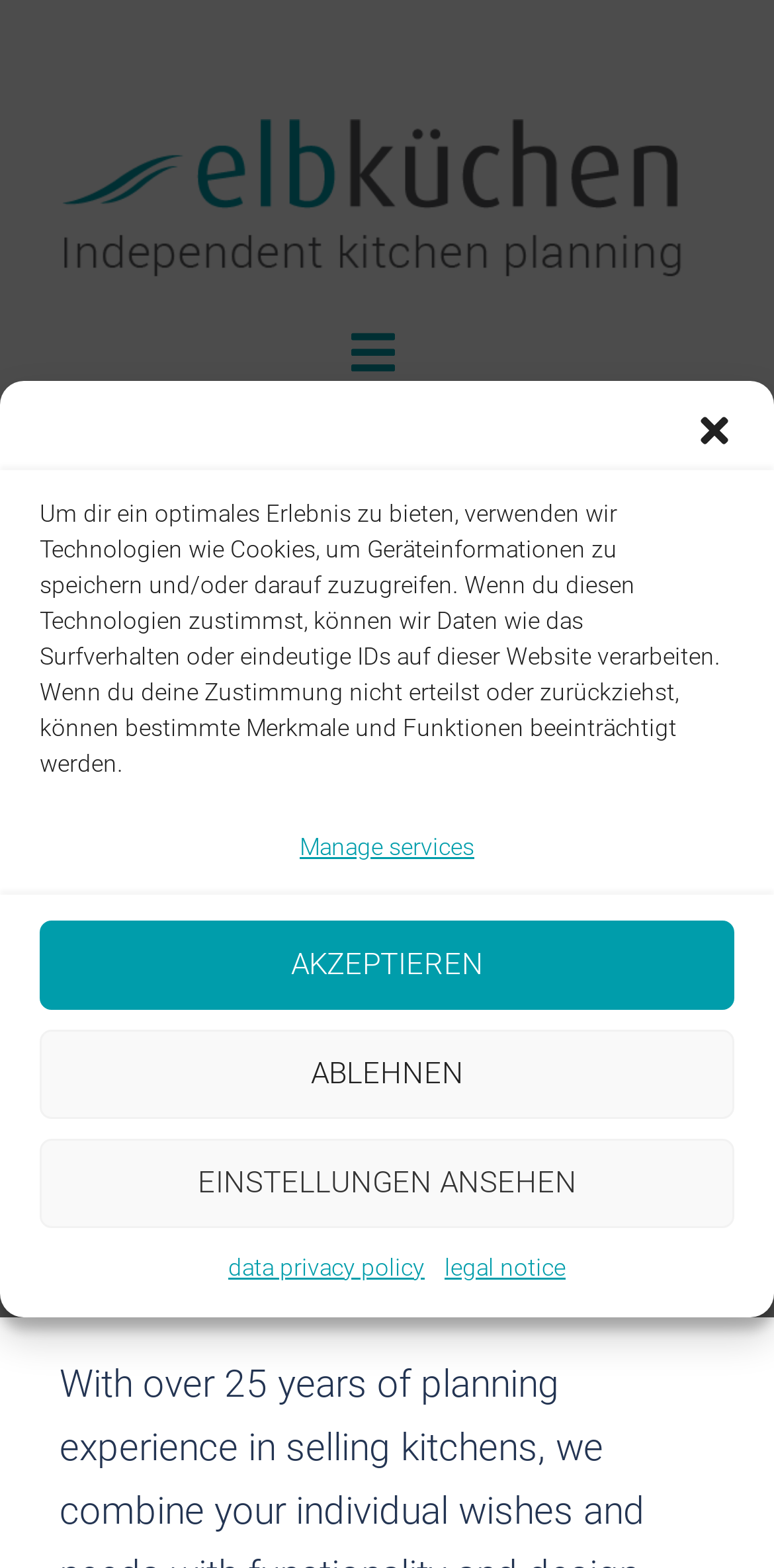Specify the bounding box coordinates of the element's area that should be clicked to execute the given instruction: "view the kitchen plan". The coordinates should be four float numbers between 0 and 1, i.e., [left, top, right, bottom].

[0.453, 0.208, 0.509, 0.24]